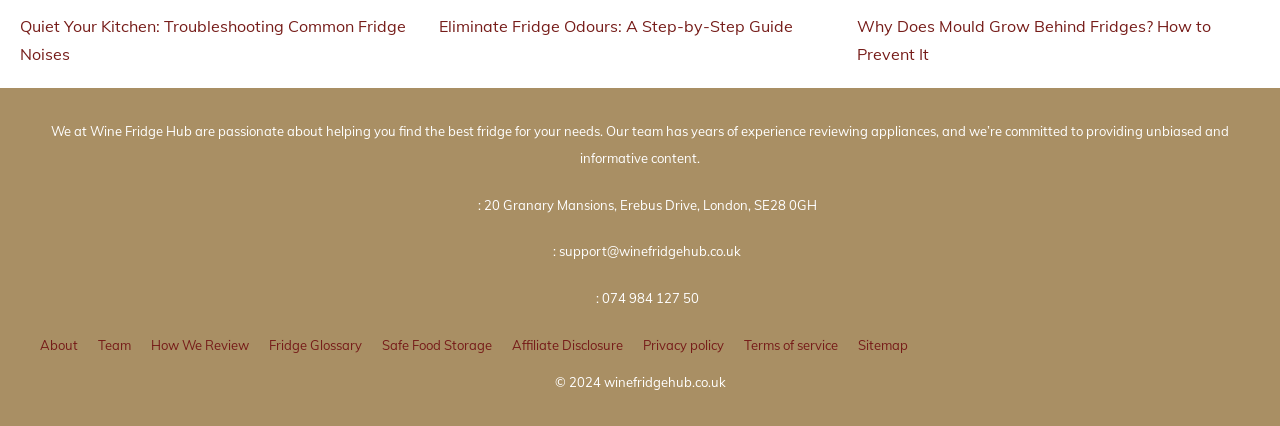What is the copyright year of Wine Fridge Hub?
Answer the question in as much detail as possible.

The copyright year of Wine Fridge Hub is mentioned at the bottom of the webpage as '© 2024 winefridgehub.co.uk'.